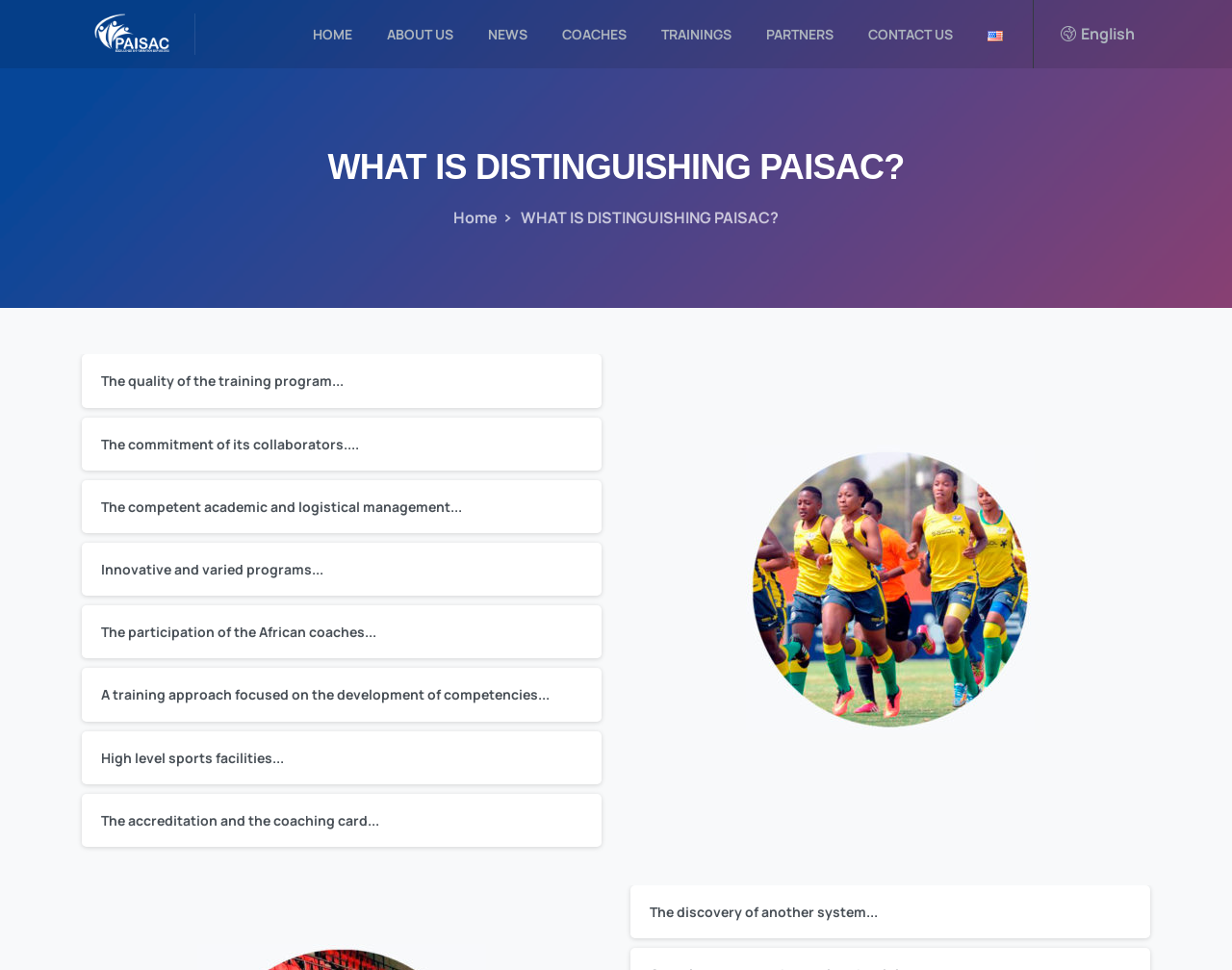Can you determine the bounding box coordinates of the area that needs to be clicked to fulfill the following instruction: "Read more about WHAT IS DISTINGUISHING PAISAC?"?

[0.066, 0.148, 0.934, 0.194]